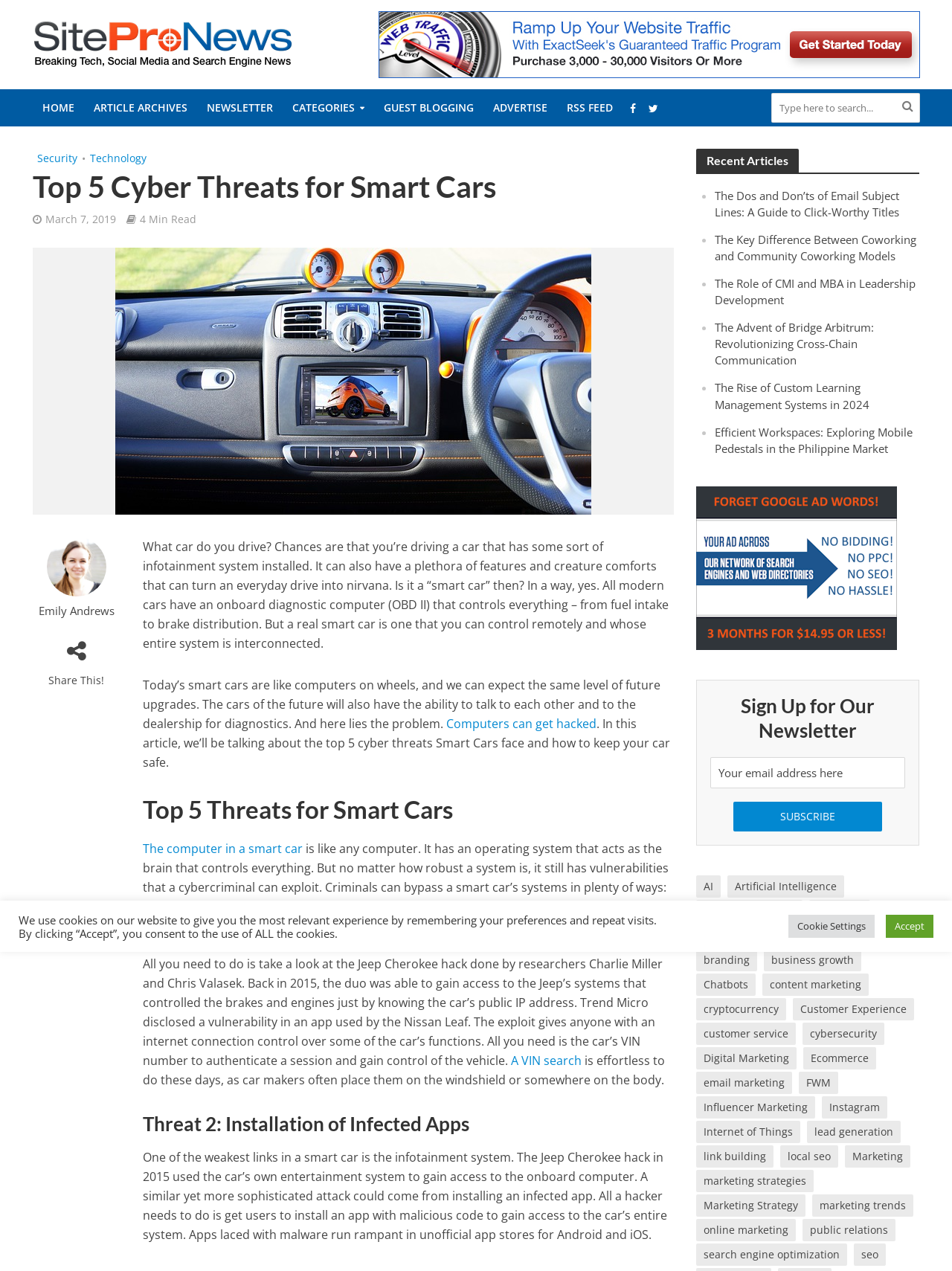Detail the various sections and features of the webpage.

This webpage is about cybersecurity threats to smart cars. At the top, there is a logo and a navigation menu with links to "HOME", "ARTICLE ARCHIVES", "NEWSLETTER", "CATEGORIES", "GUEST BLOGGING", "ADVERTISE", and "RSS FEED". Below the navigation menu, there is a search bar with a button to submit a search query.

The main content of the webpage is an article titled "Top 5 Cyber Threats for Smart Cars". The article starts with a brief introduction to smart cars and their features, followed by a discussion on the potential cybersecurity threats they face. The article is divided into sections, each highlighting a specific threat, such as remote hacking and installation of infected apps.

Throughout the article, there are links to other relevant articles and resources, as well as images and icons to break up the text. The article also includes headings, subheadings, and bullet points to make the content more readable and organized.

On the right-hand side of the webpage, there is a section titled "Recent Articles" with links to other articles on the website. Below this section, there is a call-to-action to sign up for a newsletter, with a text box to enter an email address and a "Subscribe" button.

At the bottom of the webpage, there are links to various categories and topics, such as AI, artificial intelligence, augmented reality, and more. These links are likely to other articles or resources on the website related to these topics.